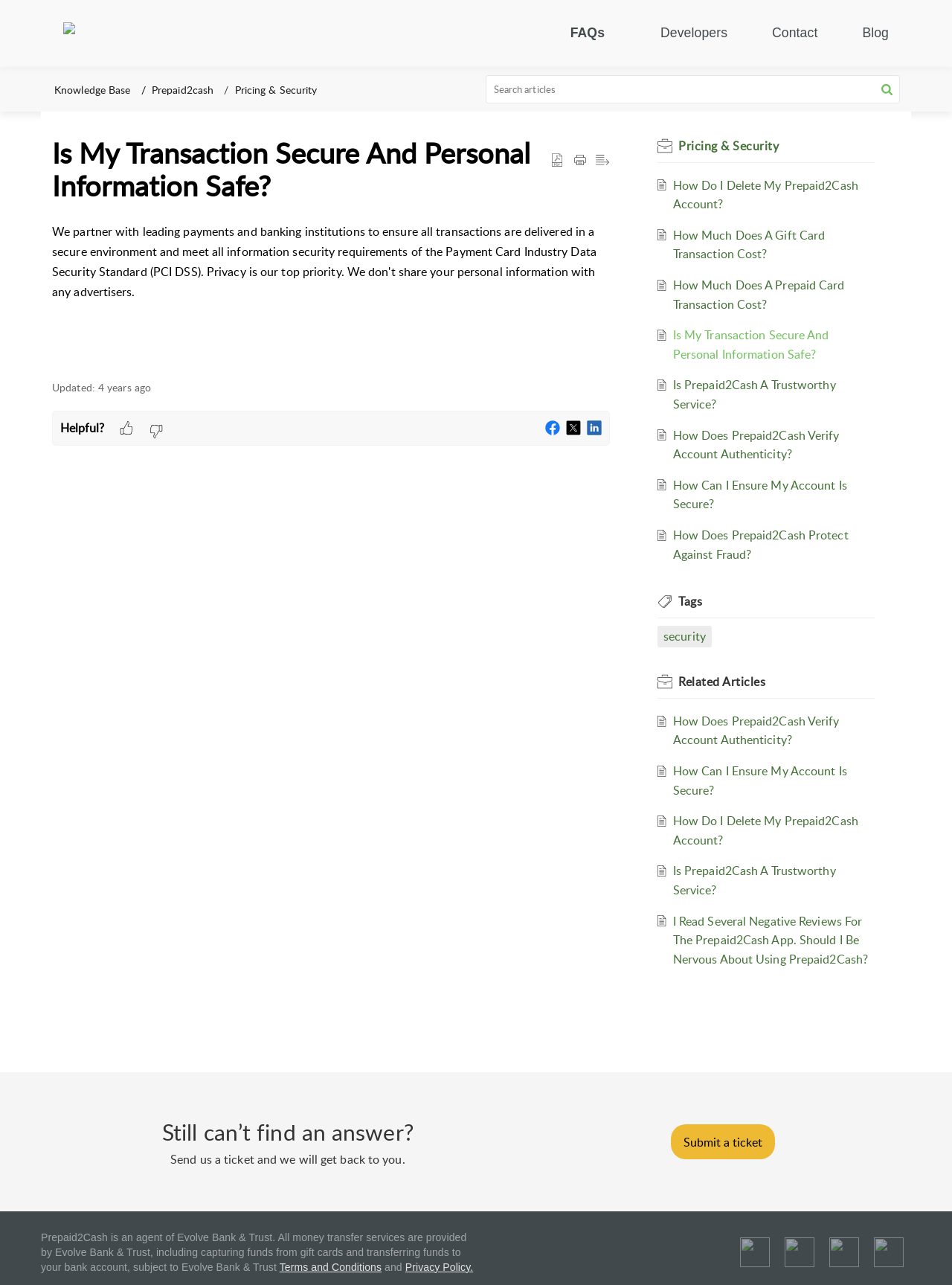Extract the main headline from the webpage and generate its text.

Is My Transaction Secure And Personal Information Safe?